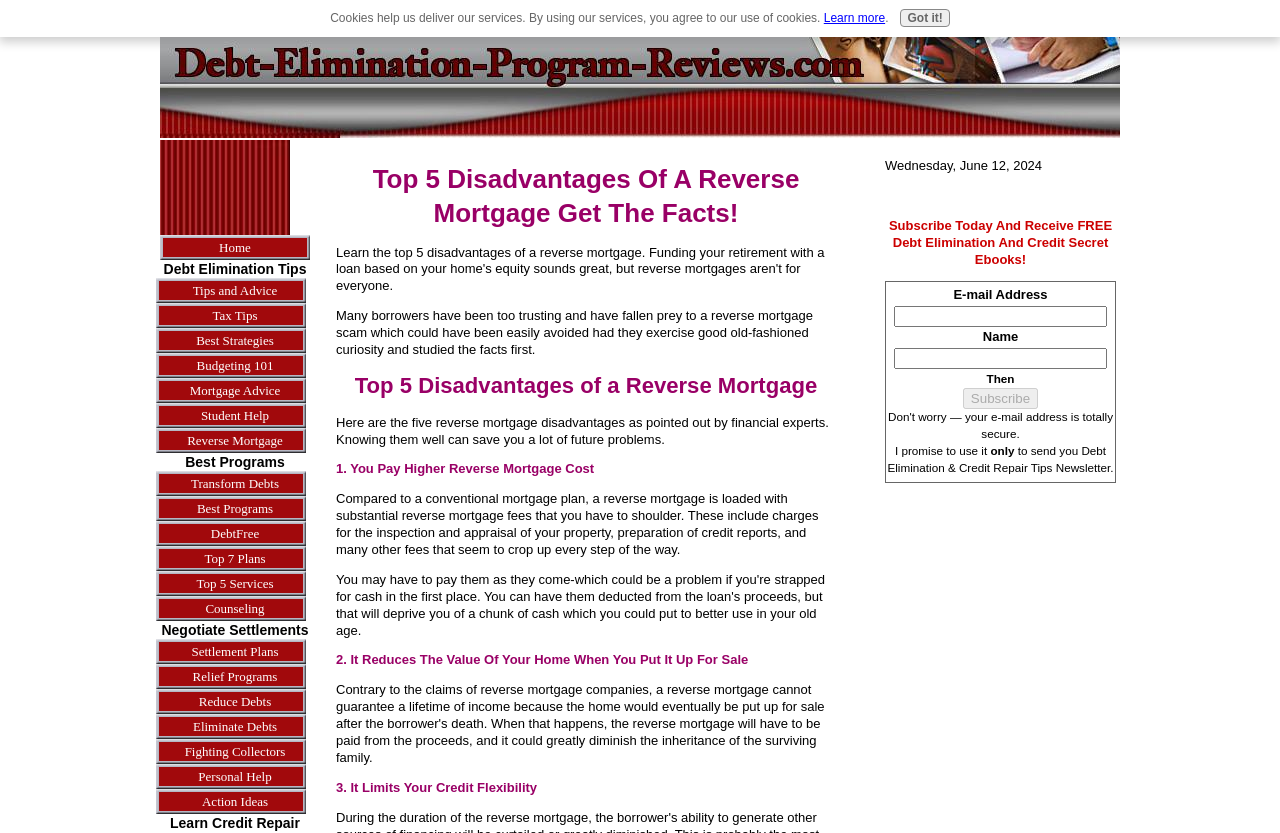What is the function of the button at the bottom of the webpage?
Kindly offer a comprehensive and detailed response to the question.

The button at the bottom of the webpage is labeled 'Got it!' and is likely used to close the cookie notification that appears at the bottom of the webpage.